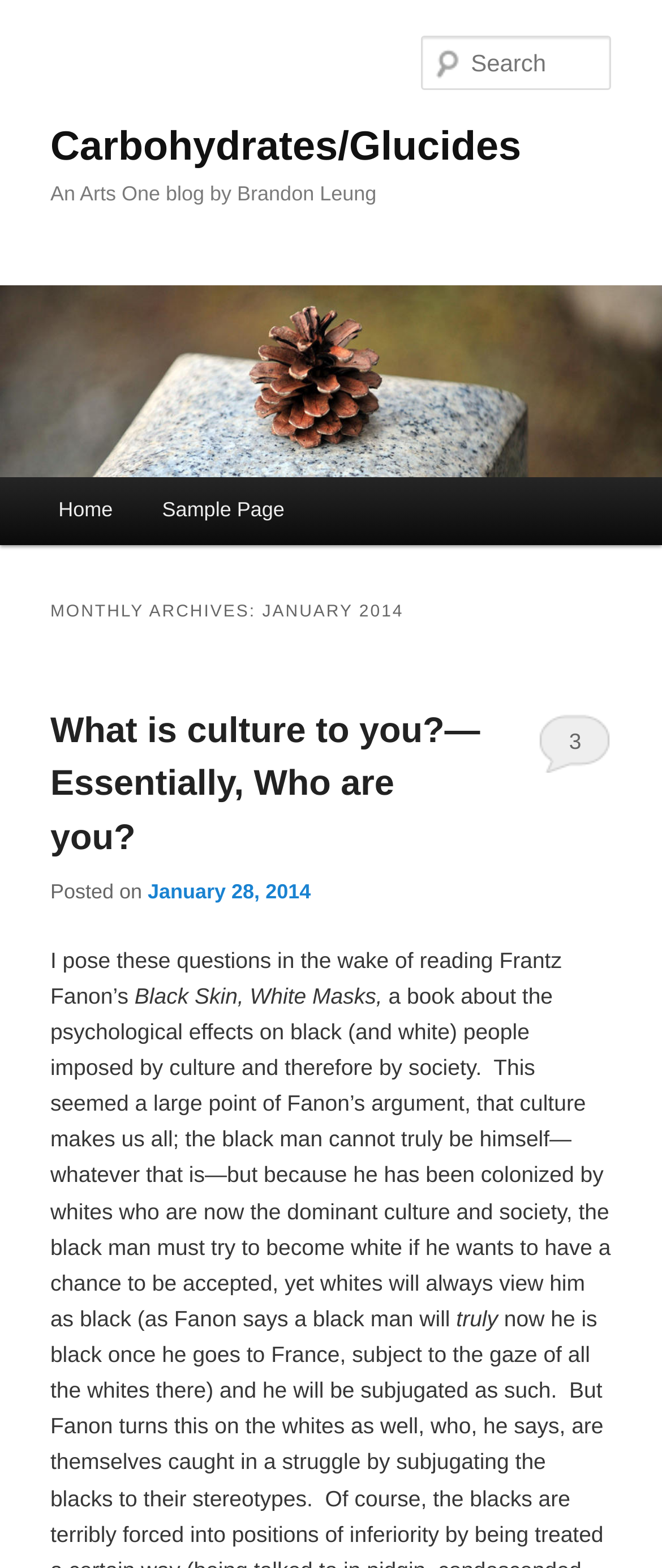Use the information in the screenshot to answer the question comprehensively: What is the date of the post?

I determined the date of the post by looking at the link element with the text 'January 28, 2014' which is located in the main content area of the webpage.